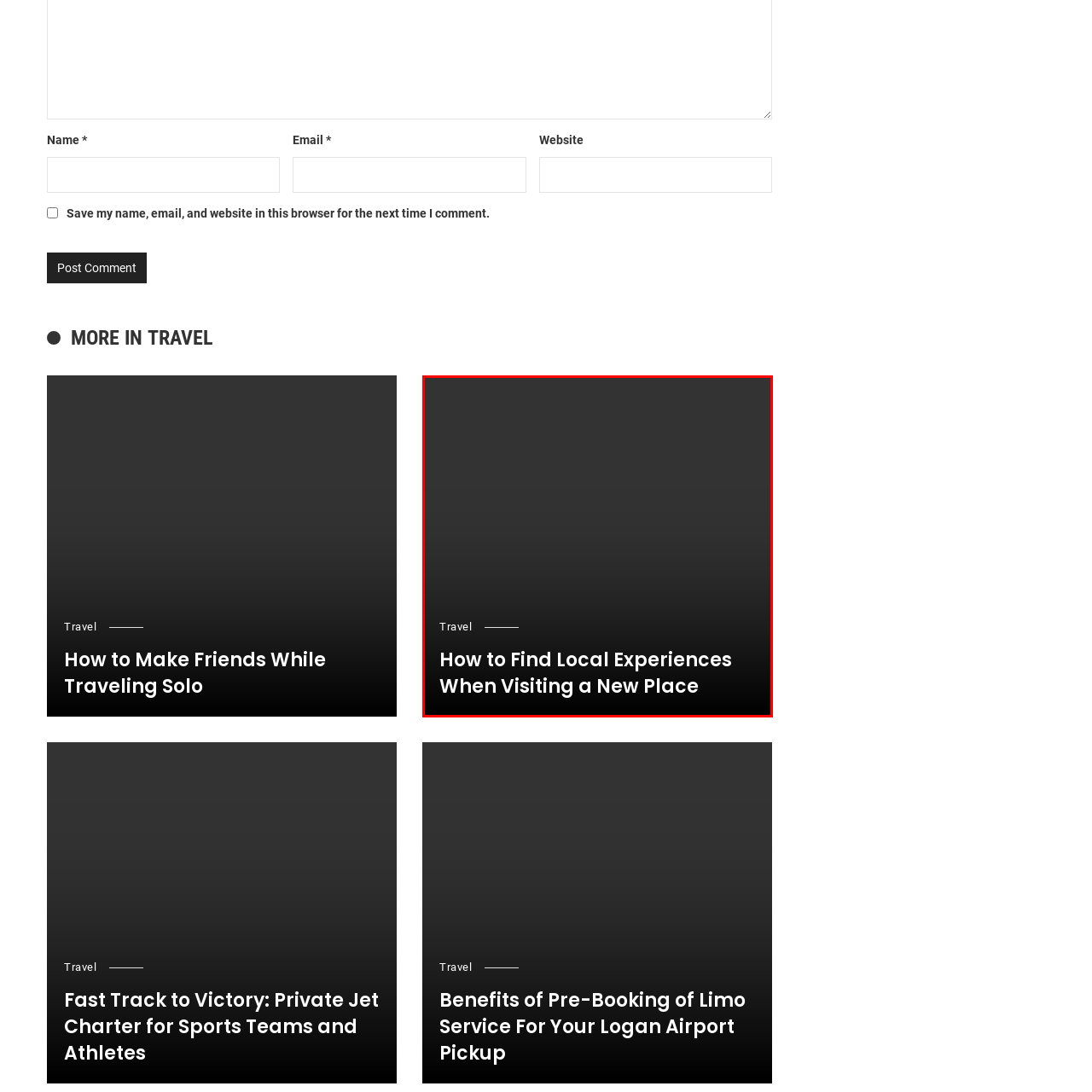What is the theme of the image?
Focus on the section of the image inside the red bounding box and offer an in-depth answer to the question, utilizing the information visible in the image.

The category label below the title reads 'Travel', which suggests that the theme of the image is related to exploring new destinations and traveling.